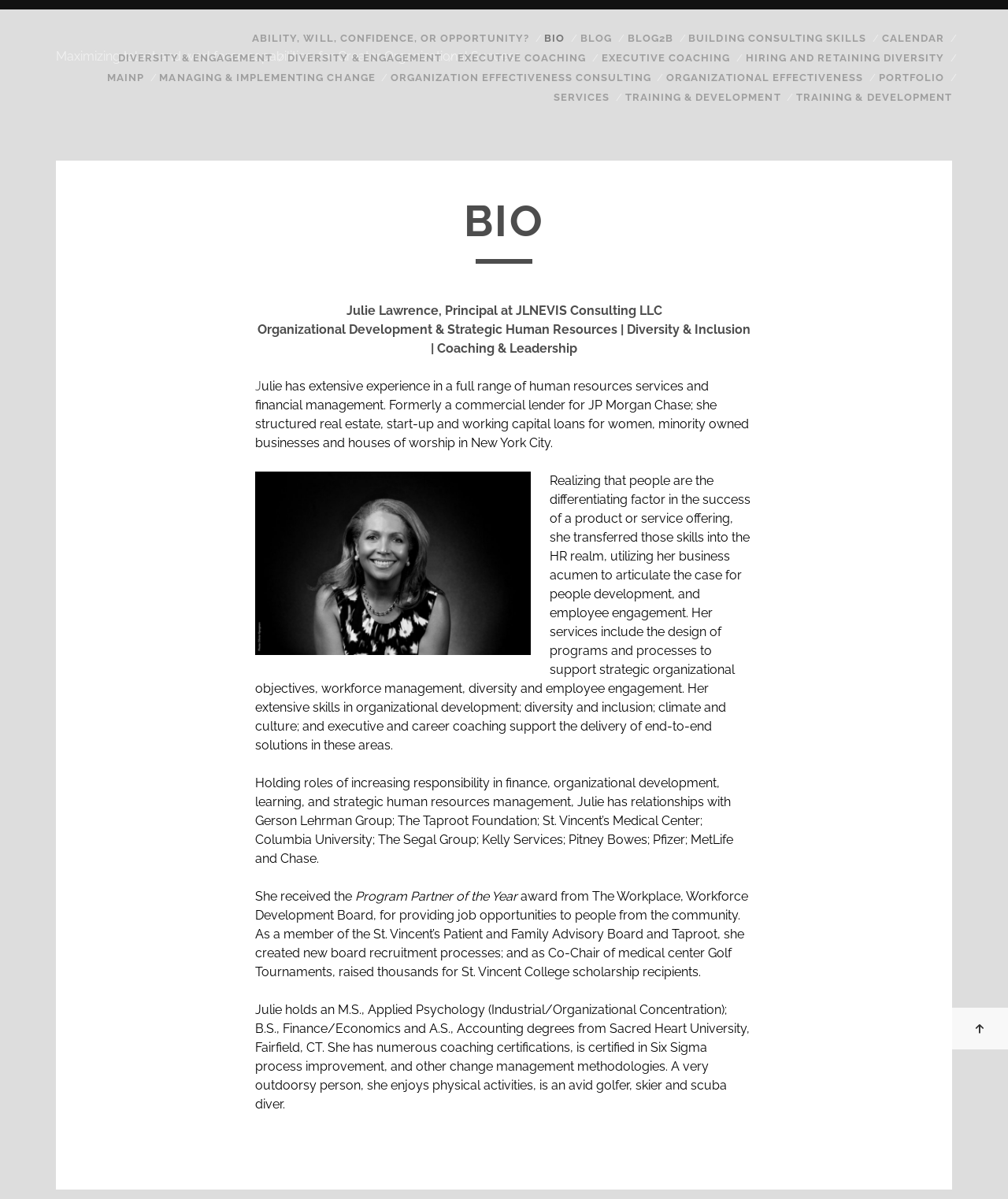Please identify the coordinates of the bounding box for the clickable region that will accomplish this instruction: "Click on the 'EXECUTIVE COACHING' link".

[0.454, 0.041, 0.581, 0.057]